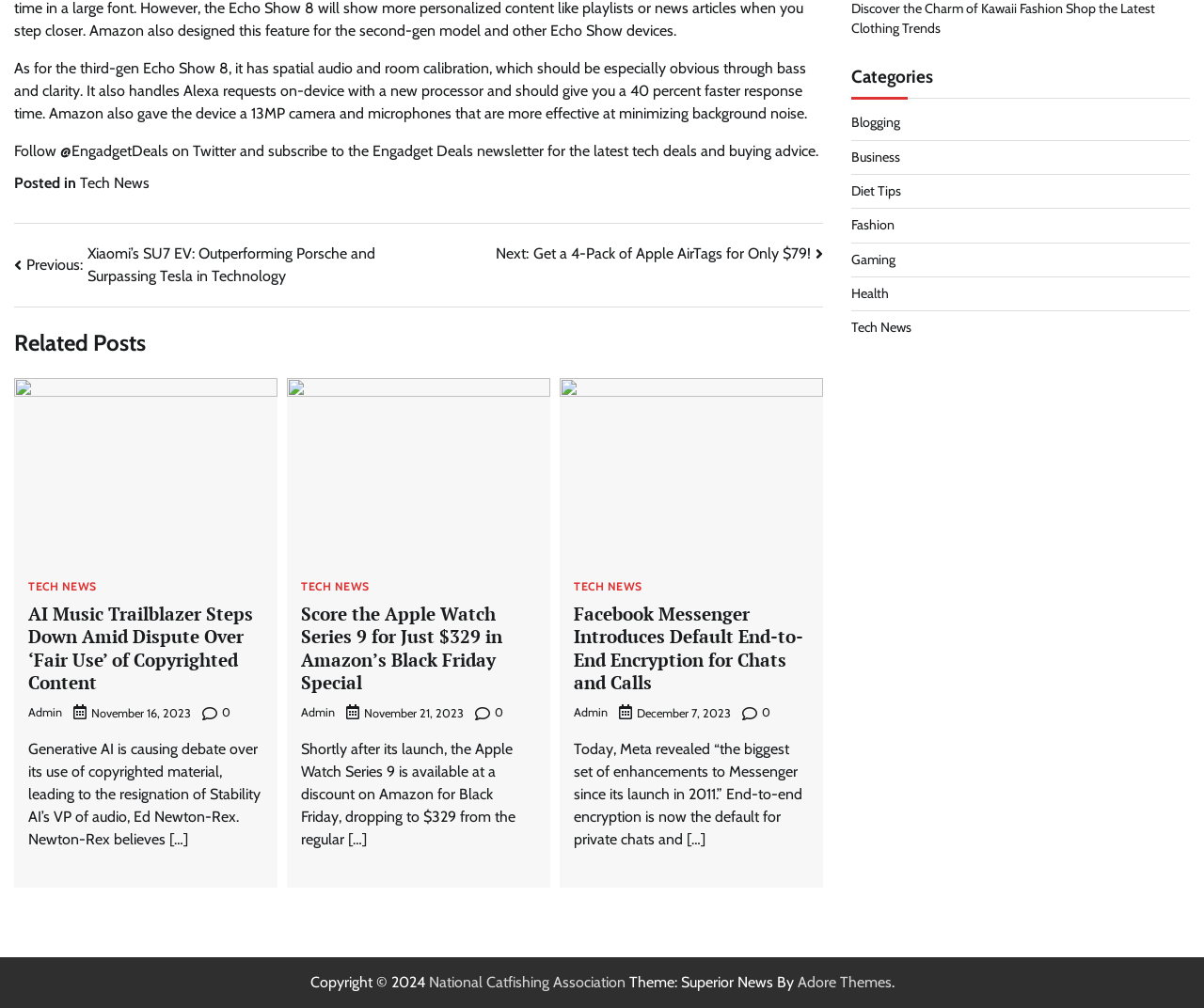From the webpage screenshot, identify the region described by National Catfishing Association. Provide the bounding box coordinates as (top-left x, top-left y, bottom-right x, bottom-right y), with each value being a floating point number between 0 and 1.

[0.356, 0.965, 0.519, 0.983]